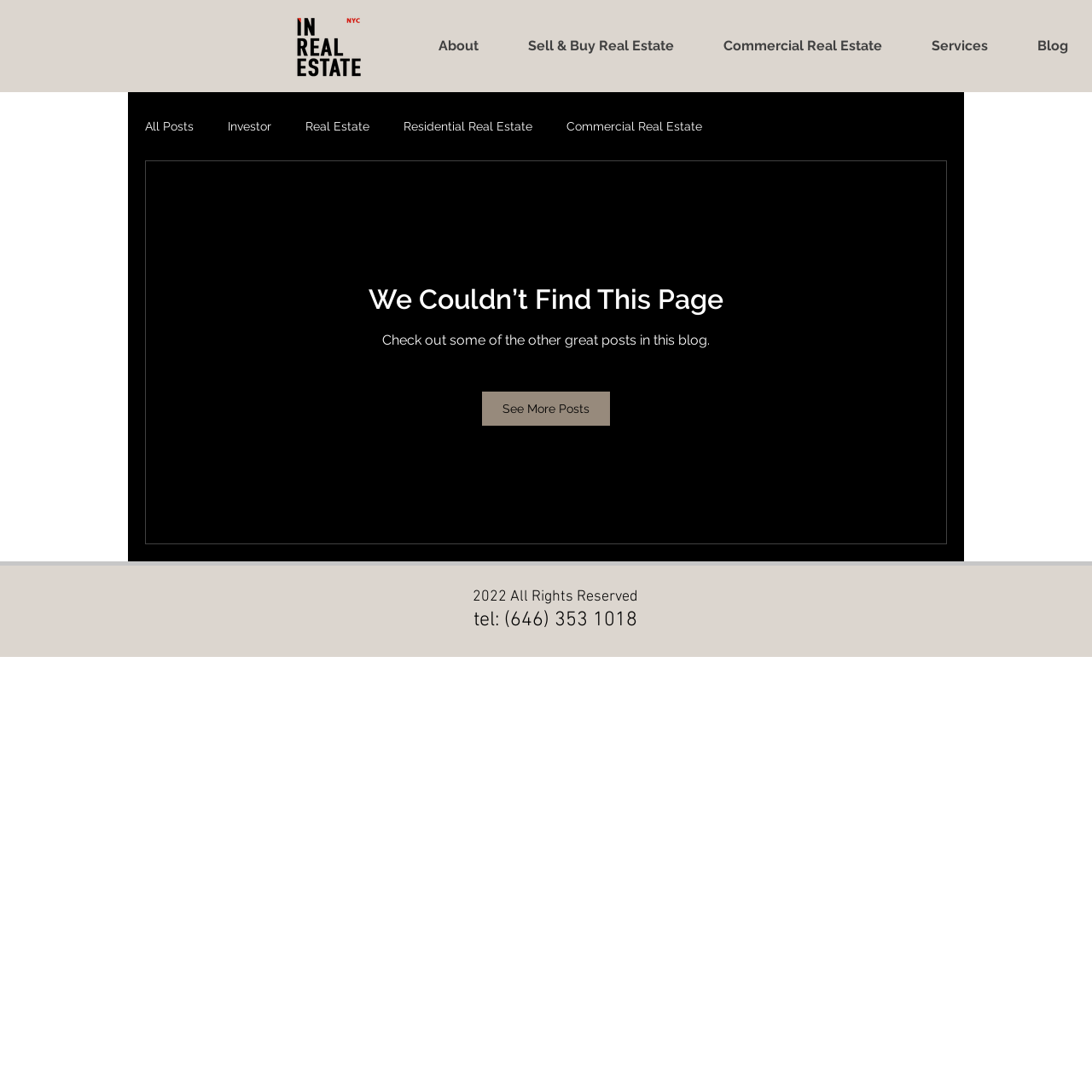Using the provided element description, identify the bounding box coordinates as (top-left x, top-left y, bottom-right x, bottom-right y). Ensure all values are between 0 and 1. Description: About

[0.379, 0.023, 0.461, 0.062]